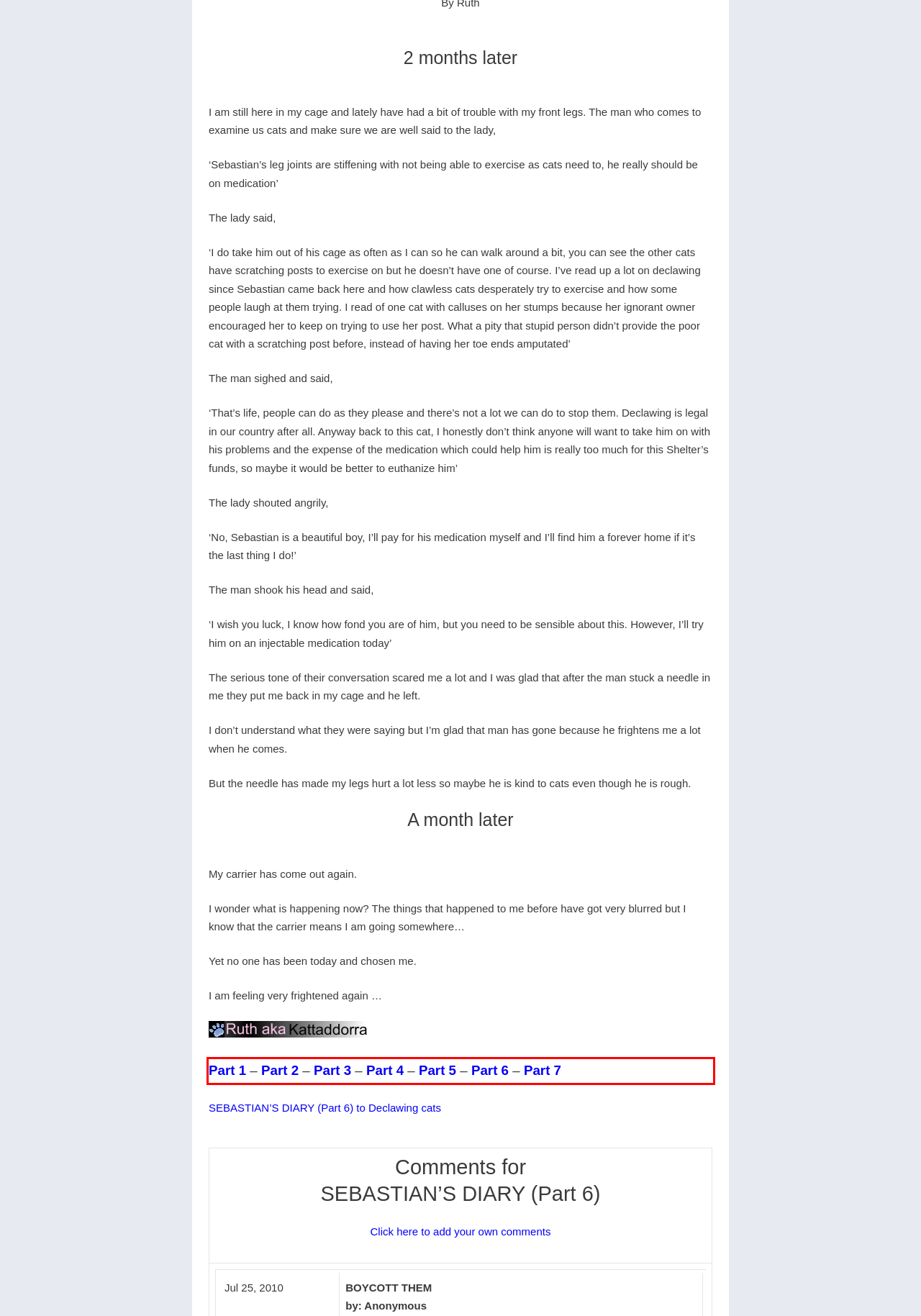Given a webpage screenshot with a red bounding box, perform OCR to read and deliver the text enclosed by the red bounding box.

Part 1 – Part 2 – Part 3 – Part 4 – Part 5 – Part 6 – Part 7